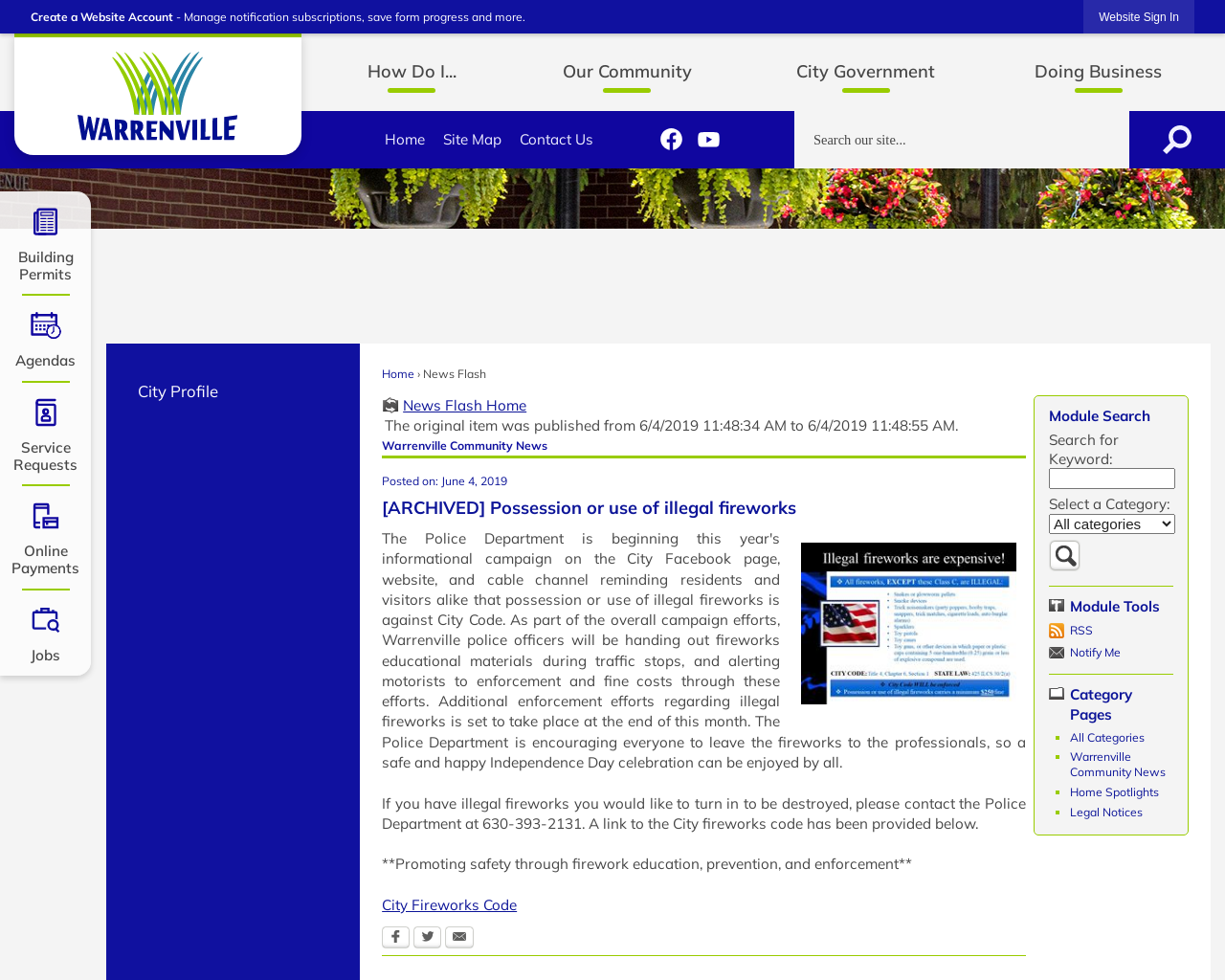What is the purpose of the 'Search' region?
Provide a detailed answer to the question using information from the image.

The 'Search' region is located at the top right corner of the webpage, and it contains a textbox and a 'Go to Site Search' button. This region is designed to allow users to search for specific content on the website.